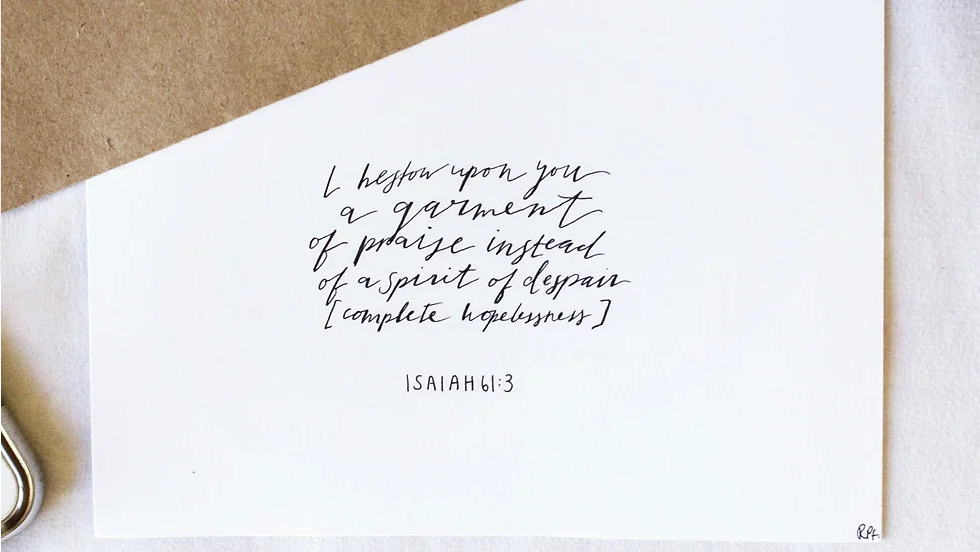Convey a detailed narrative of what is depicted in the image.

The image features a beautifully handwritten note that conveys a message of hope and restoration, drawing inspiration from the biblical verse Isaiah 61:3. The elegant calligraphy reads: "I bestow upon you a garment of praise instead of a spirit of despair [complete hopefulness]." This poignant text is presented on a textured white background, accompanied by a subtle brownish corner, suggesting a sense of warmth and grace. The artwork embodies encouragement and positivity, making it a perfect decorative piece or gift for inspiring reflection and upliftment. The artistic touch enhances the message, inviting viewers to embrace hope in their lives.